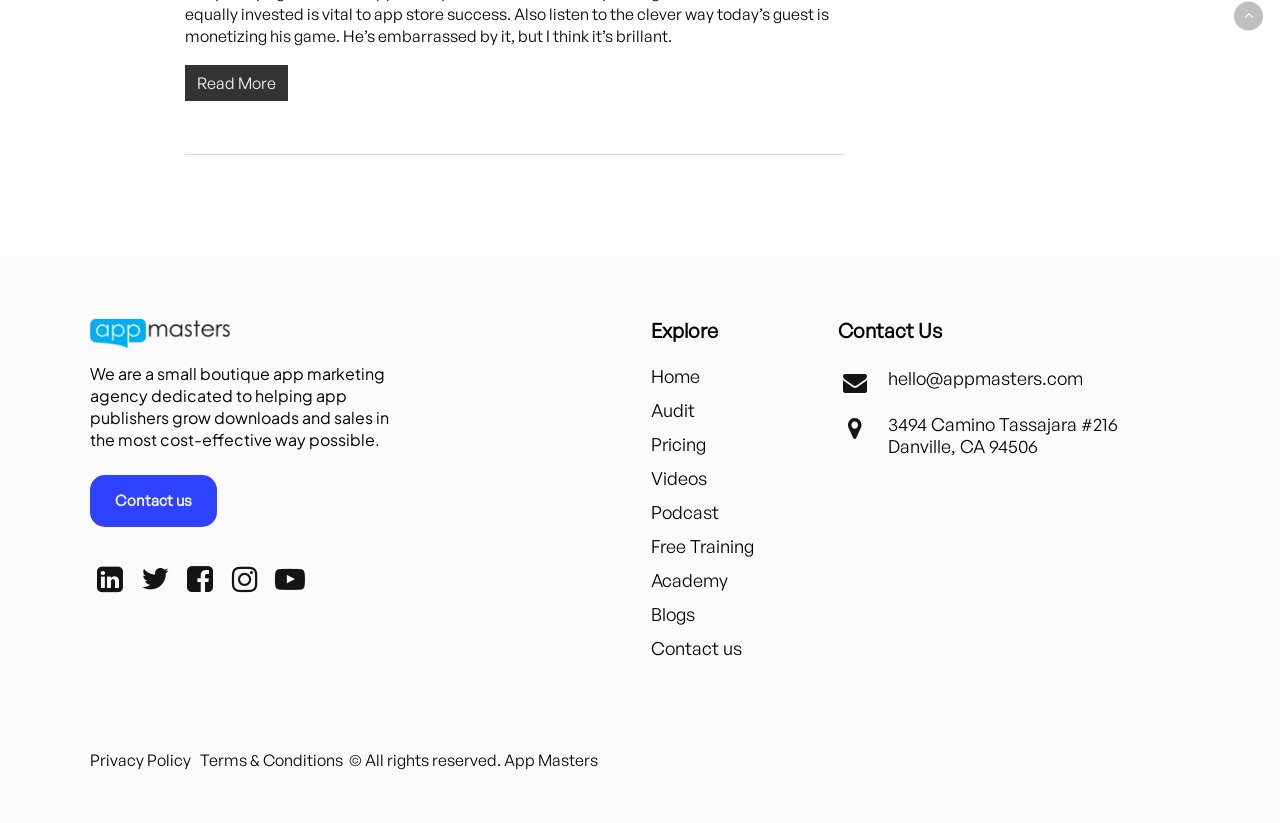Kindly respond to the following question with a single word or a brief phrase: 
How many links are in the 'Explore' section?

7